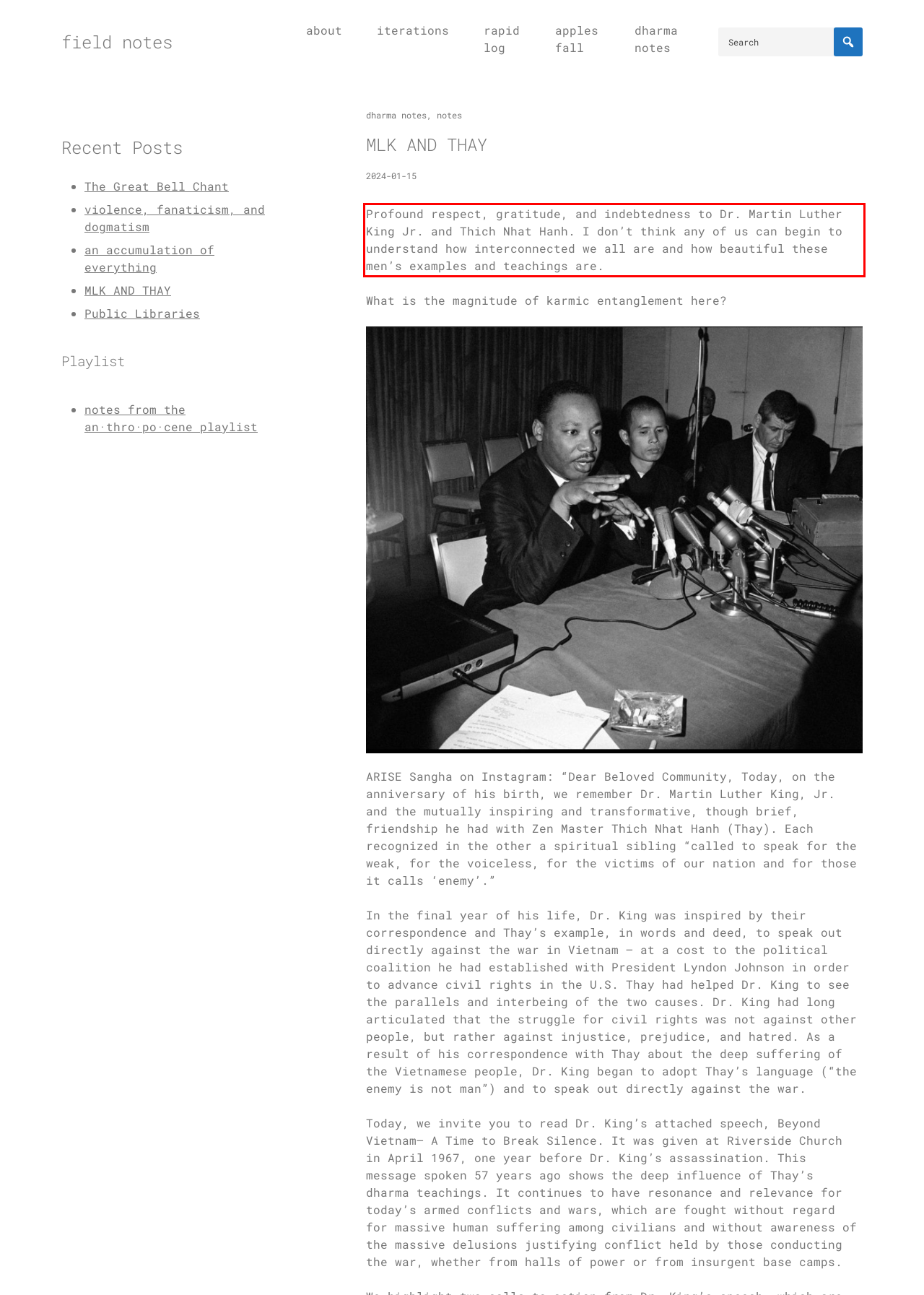The screenshot you have been given contains a UI element surrounded by a red rectangle. Use OCR to read and extract the text inside this red rectangle.

Profound respect, gratitude, and indebtedness to Dr. Martin Luther King Jr. and Thich Nhat Hanh. I don’t think any of us can begin to understand how interconnected we all are and how beautiful these men’s examples and teachings are.